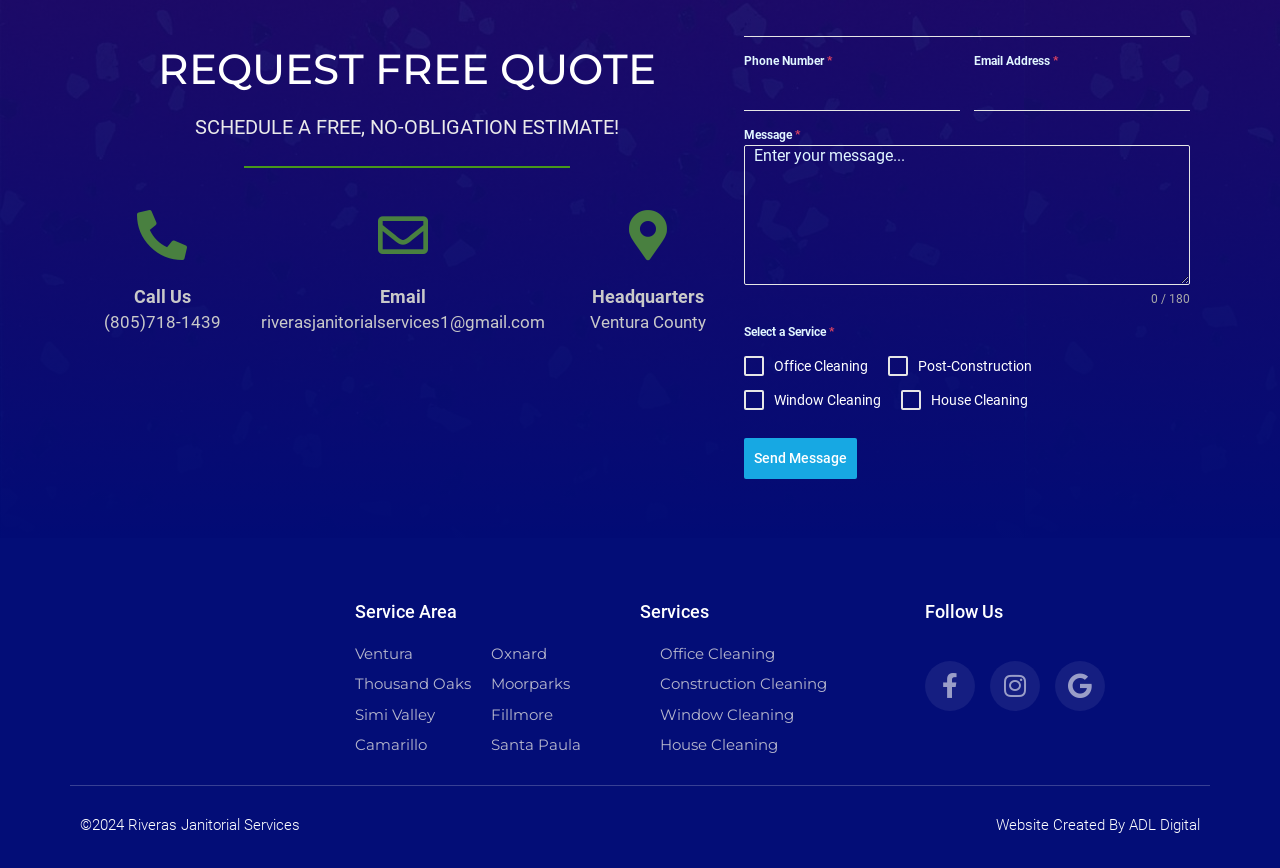Please specify the bounding box coordinates of the clickable section necessary to execute the following command: "Click the 'Facebook-f' link".

[0.723, 0.761, 0.762, 0.819]